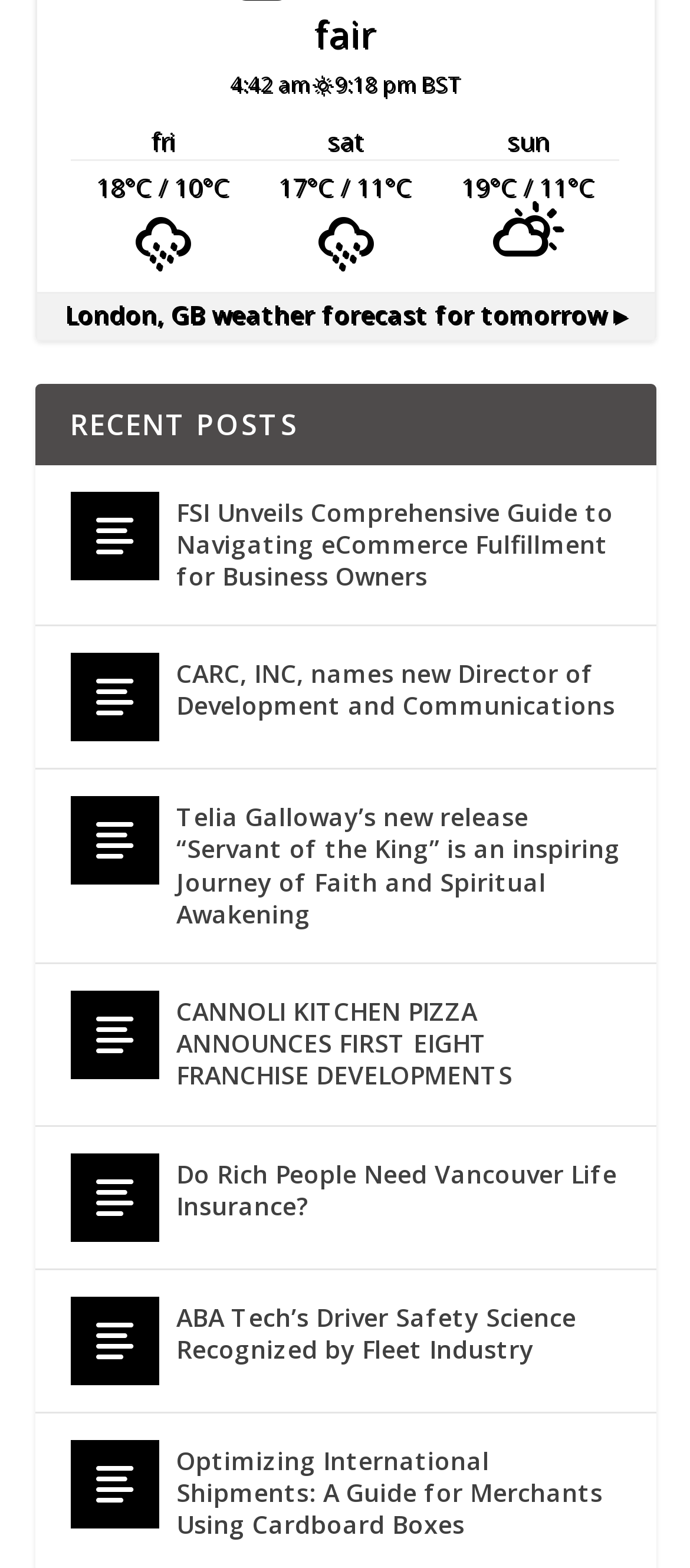What is the current weather condition?
Refer to the image and provide a one-word or short phrase answer.

Fair